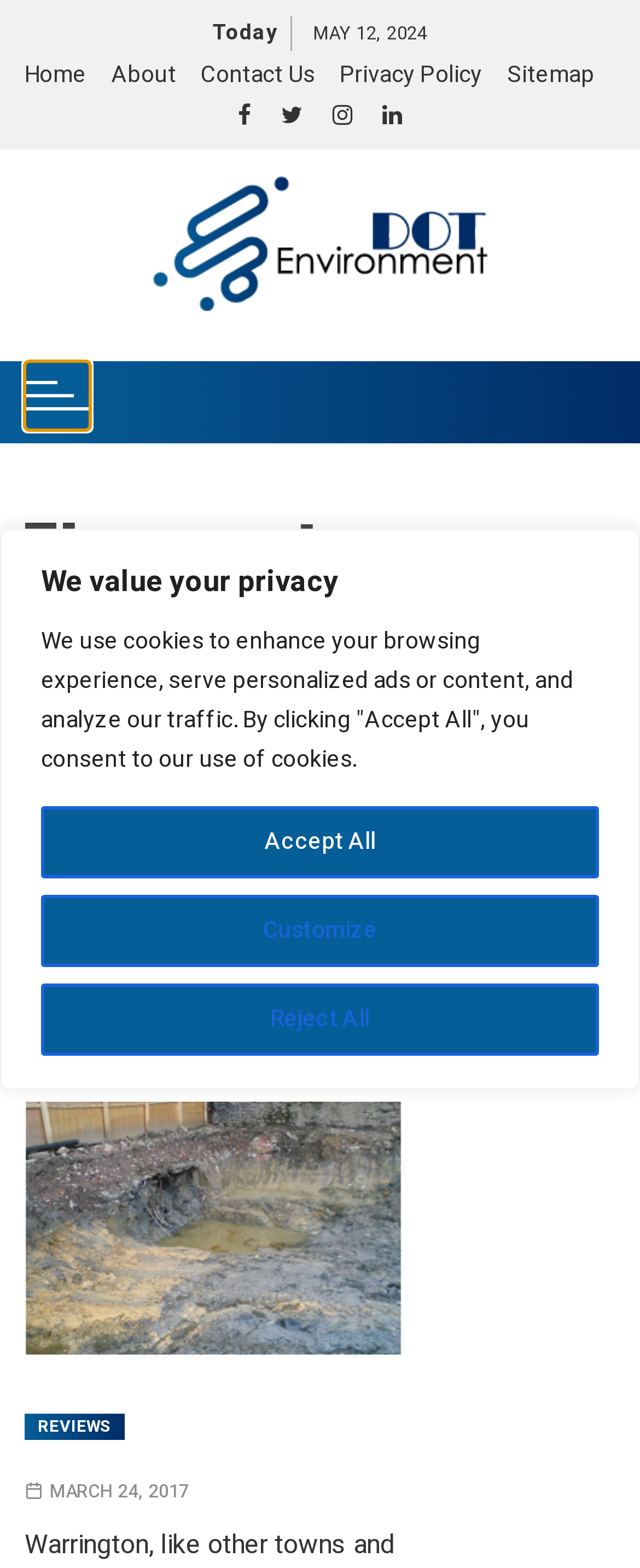Can you provide the bounding box coordinates for the element that should be clicked to implement the instruction: "click the Home link"?

[0.038, 0.036, 0.135, 0.058]